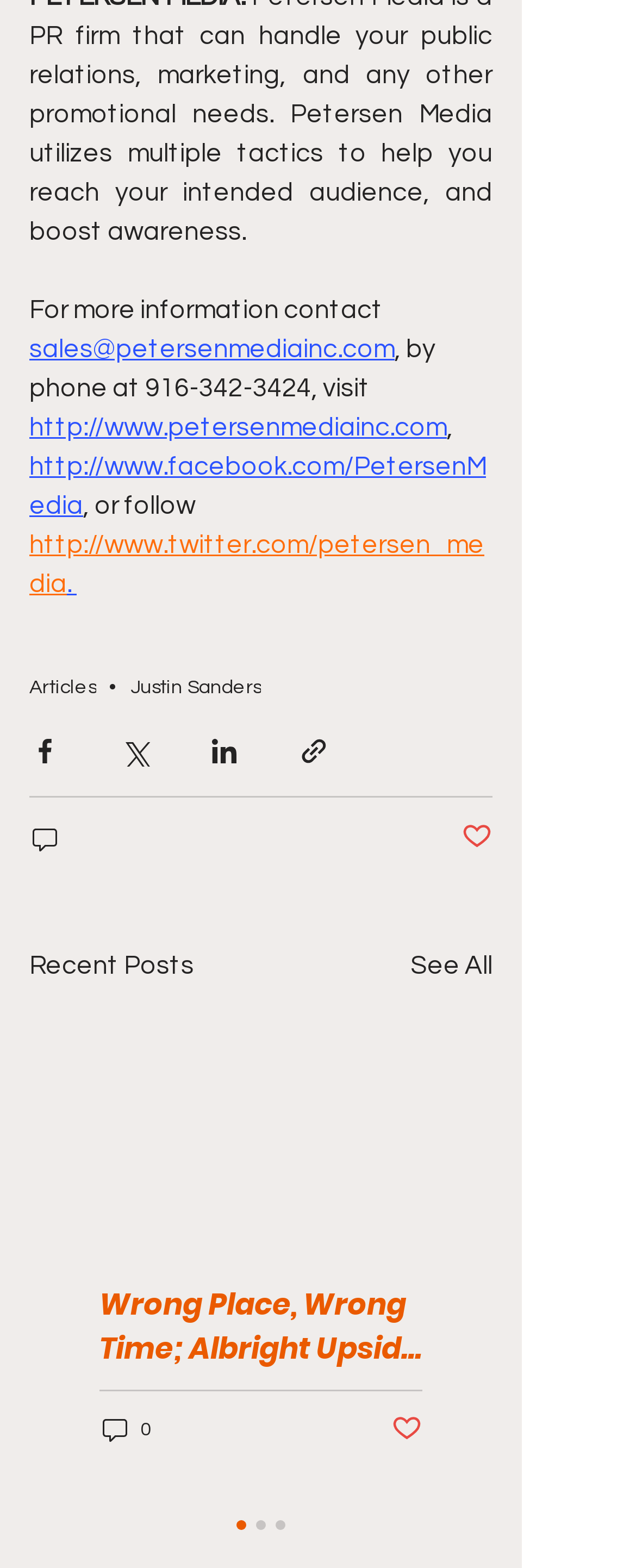Give a one-word or phrase response to the following question: How many comments does the first article have?

0